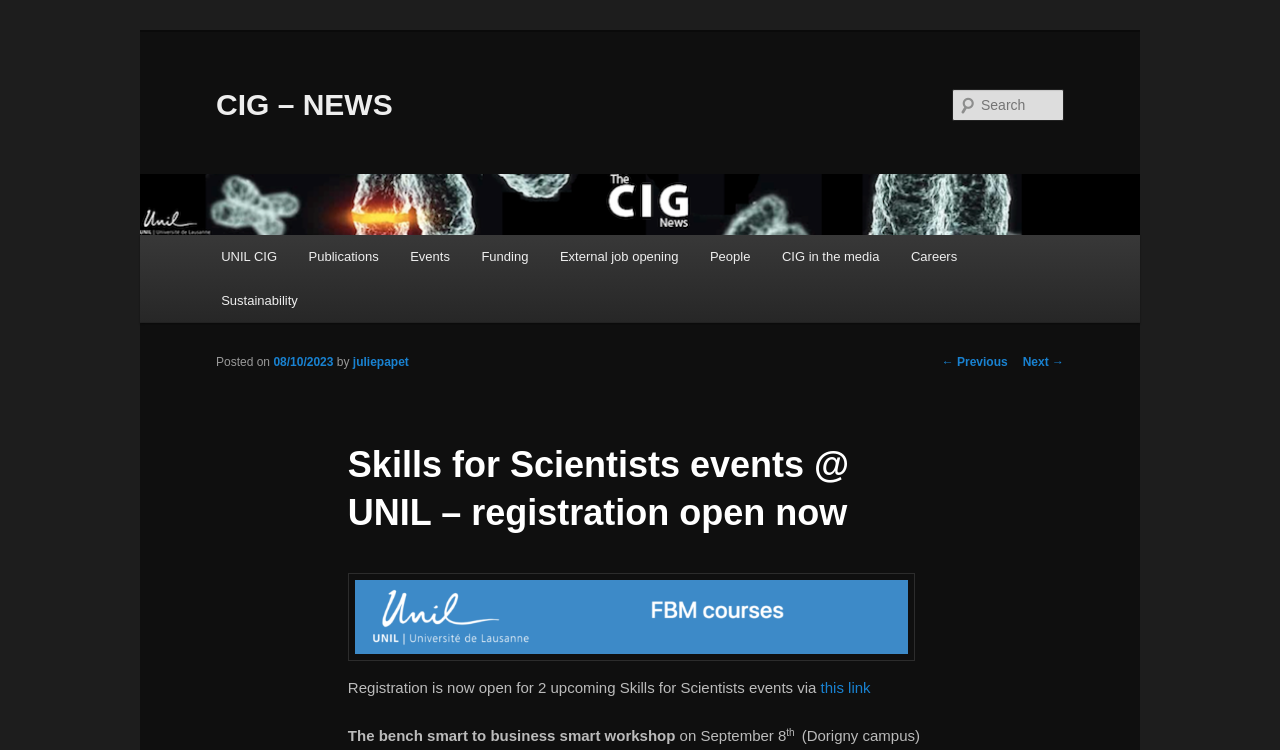Illustrate the webpage with a detailed description.

The webpage appears to be a news article or event page from the CIG (Competence Center for Interaction and Games) at UNIL (University of Lausanne). At the top, there is a link to skip to the primary content. Below that, there is a heading with the title "CIG – NEWS" and a corresponding image. 

To the right of the title, there is a search bar with a "Search" label. Below the title, there is a main menu with links to various sections, including "UNIL CIG", "Publications", "Events", "Funding", "External job opening", "People", "CIG in the media", "Careers", and "Sustainability". 

The main content of the page is an article about "Skills for Scientists events @ UNIL – registration open now". The article has a heading with the title, followed by the date "08/10/2023" and the author "juliepapet". 

Below the title, there is a figure, likely an image, and a paragraph of text that announces the registration for two upcoming events. The text includes a link to register via "this link". 

The article continues with a description of the first event, "The bench smart to business smart workshop", which will take place on September 8. There is a superscript "th" after the date, indicating that it is the 8th of the month.